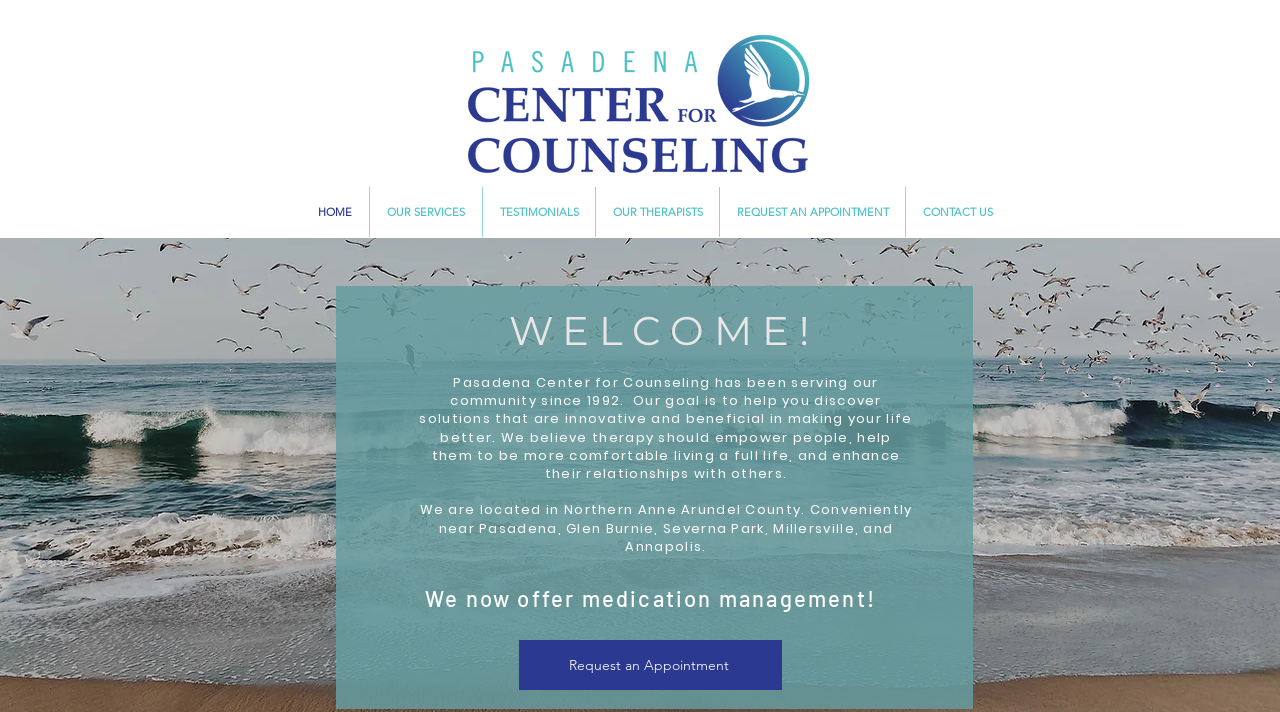Using the webpage screenshot, locate the HTML element that fits the following description and provide its bounding box: "REQUEST AN APPOINTMENT".

[0.562, 0.263, 0.707, 0.333]